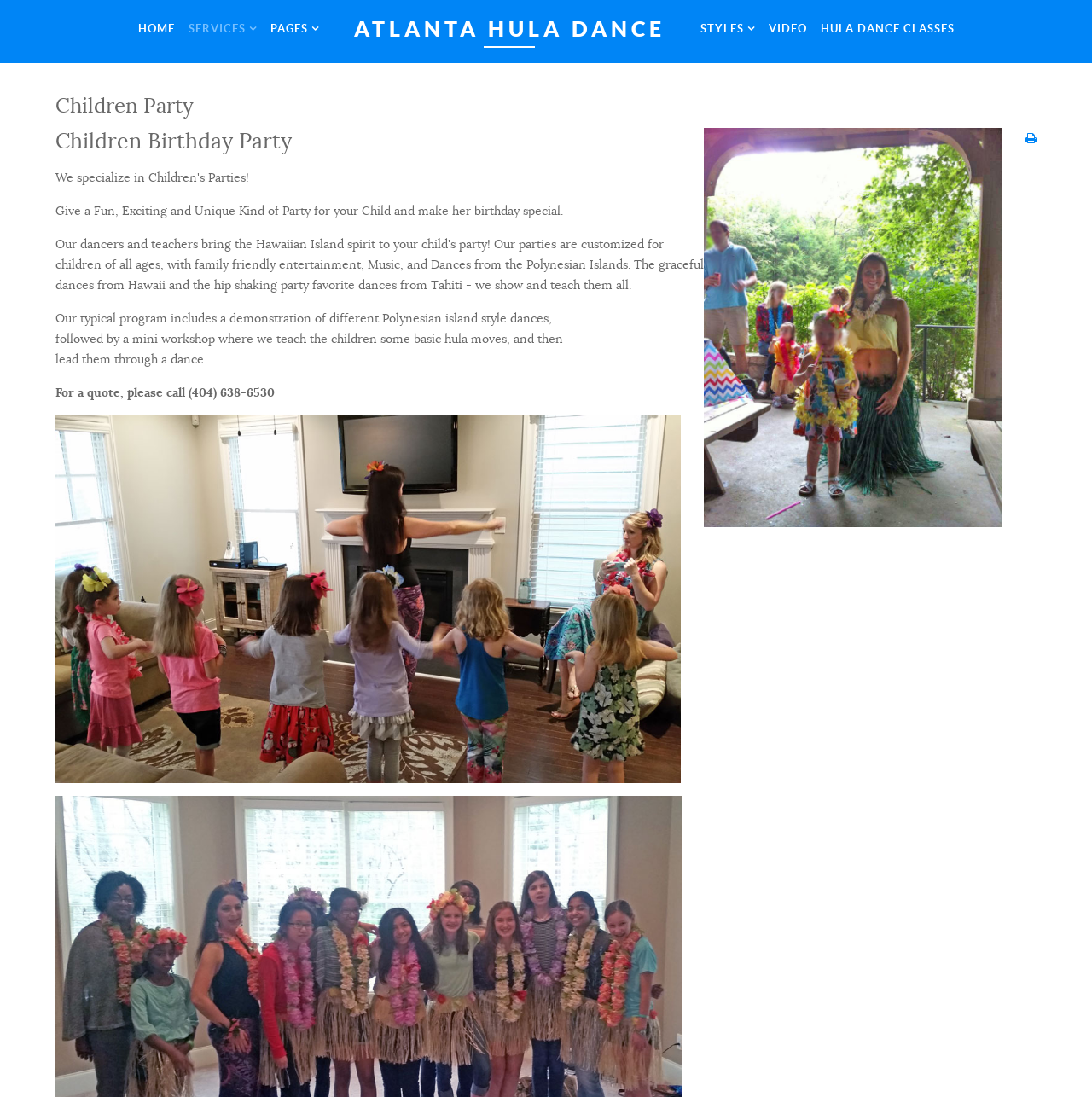Answer the following inquiry with a single word or phrase:
What type of party does this website specialize in?

Children's luau parties